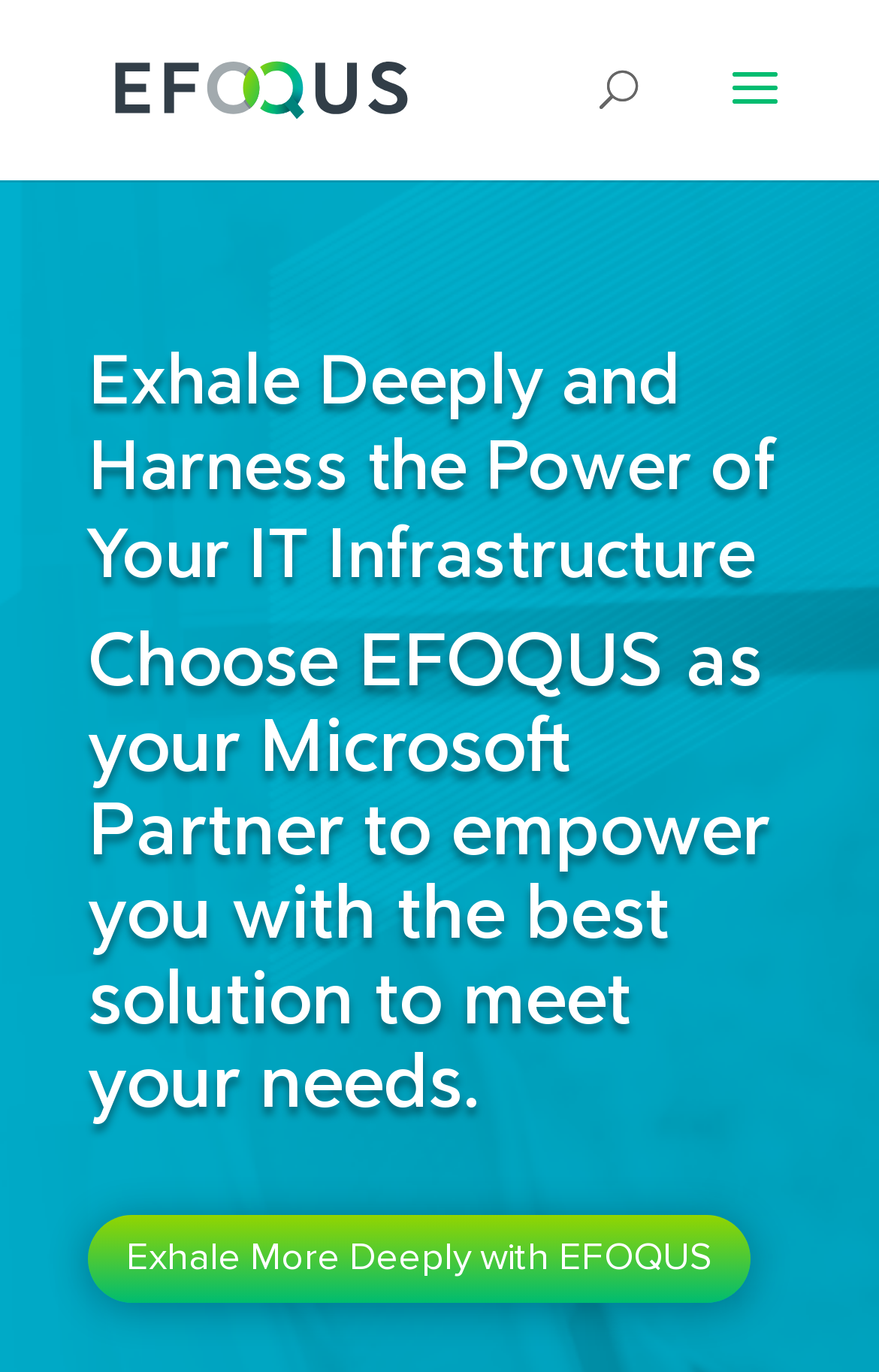Please find the bounding box for the following UI element description. Provide the coordinates in (top-left x, top-left y, bottom-right x, bottom-right y) format, with values between 0 and 1: Exhale More Deeply with EFOQUS

[0.1, 0.885, 0.854, 0.949]